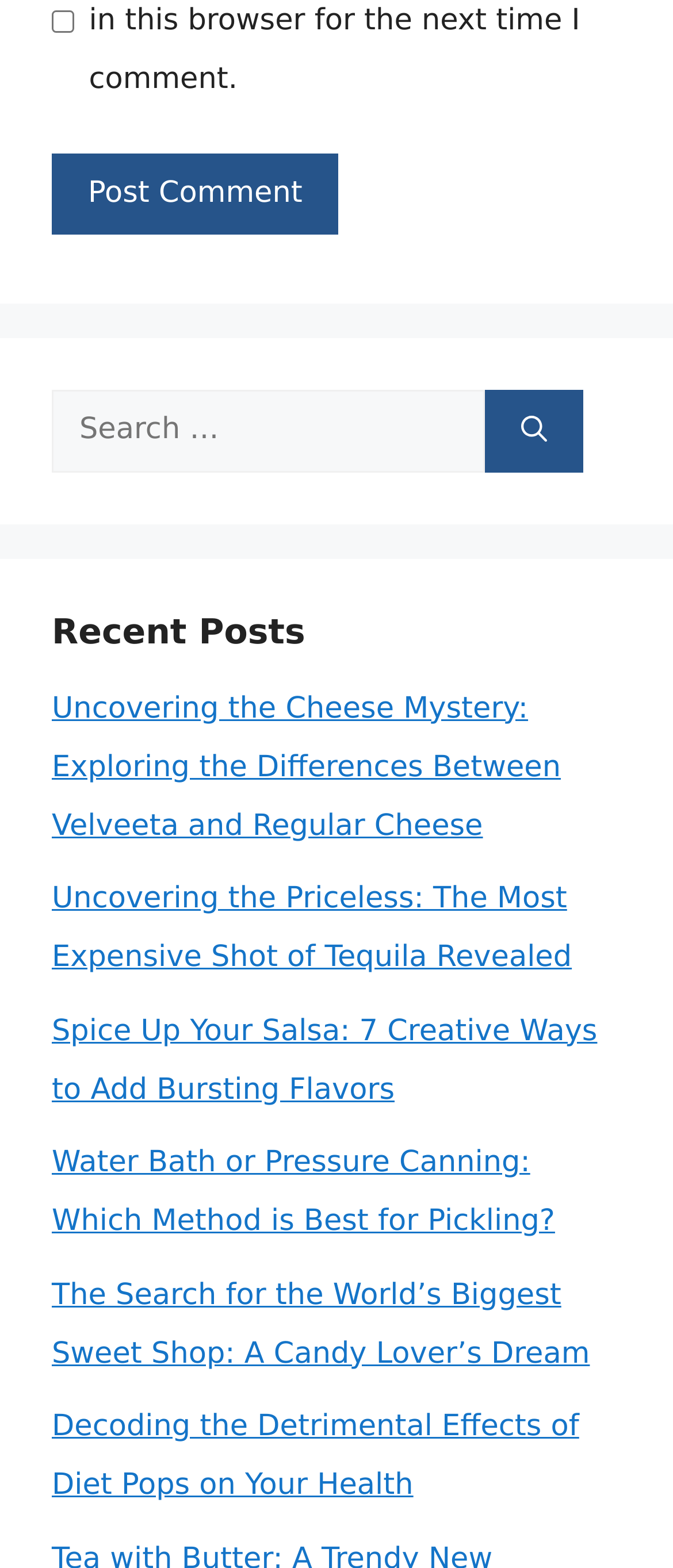Is the 'Save my name, email, and website in this browser for the next time I comment' checkbox checked?
Please provide a single word or phrase answer based on the image.

No